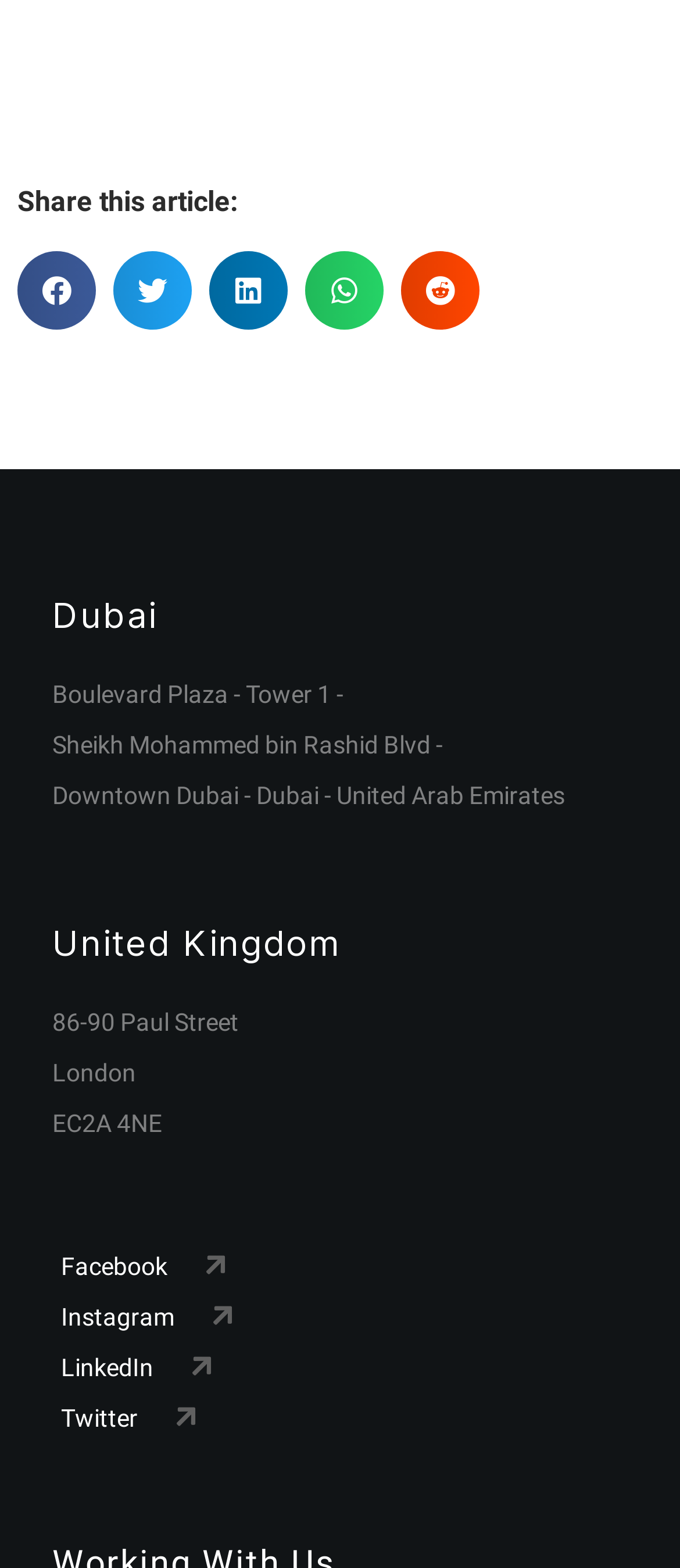Please specify the bounding box coordinates of the clickable section necessary to execute the following command: "Visit Facebook".

[0.077, 0.796, 0.923, 0.82]